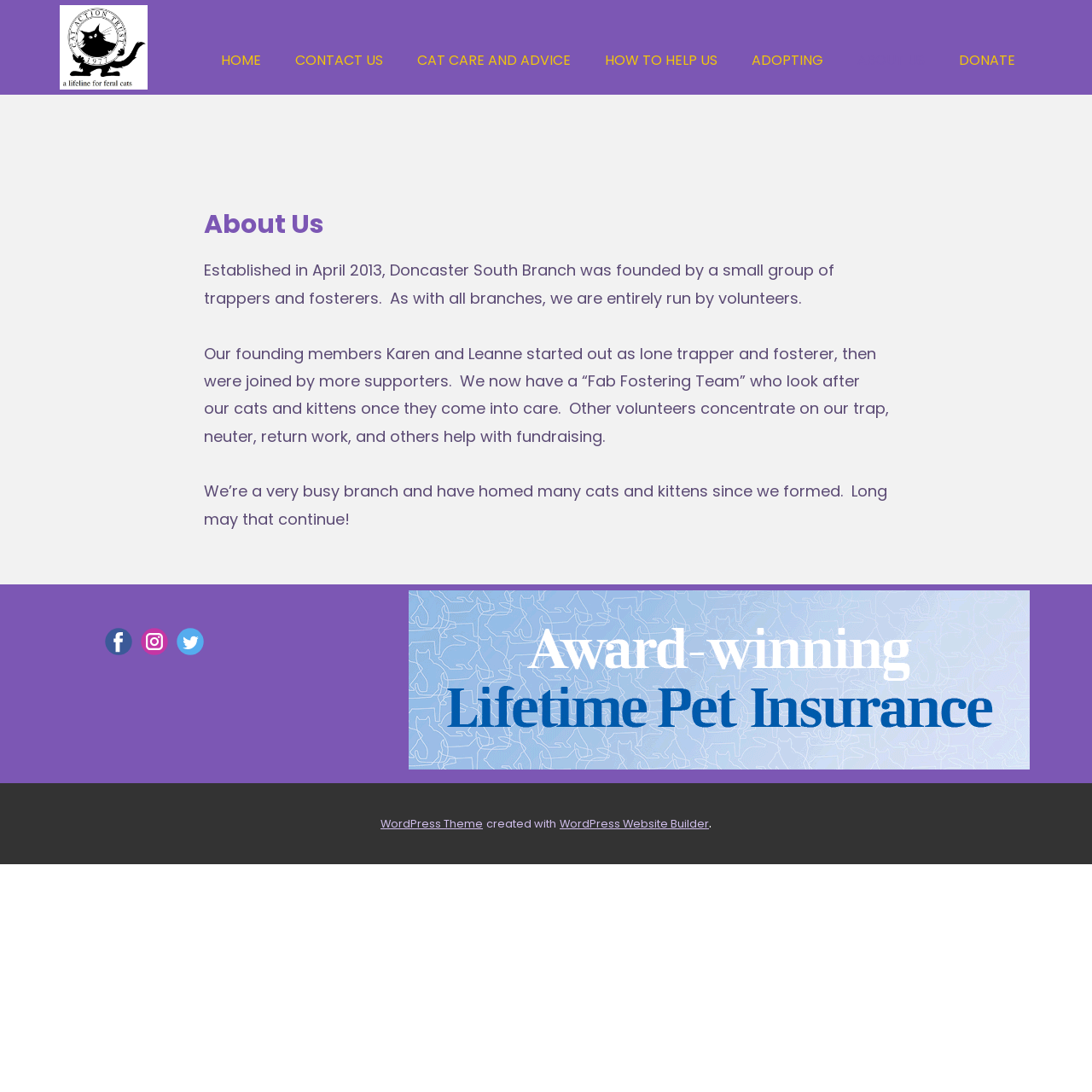What is the name of the team that looks after the cats and kittens?
Using the visual information from the image, give a one-word or short-phrase answer.

Fab Fostering Team